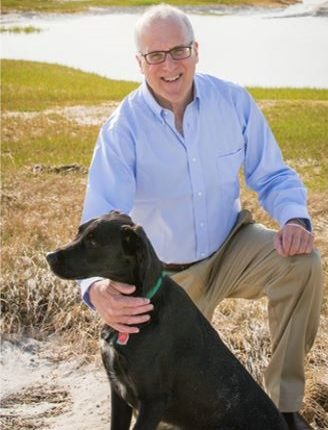What is the color of the man's shirt?
Please look at the screenshot and answer in one word or a short phrase.

Light blue